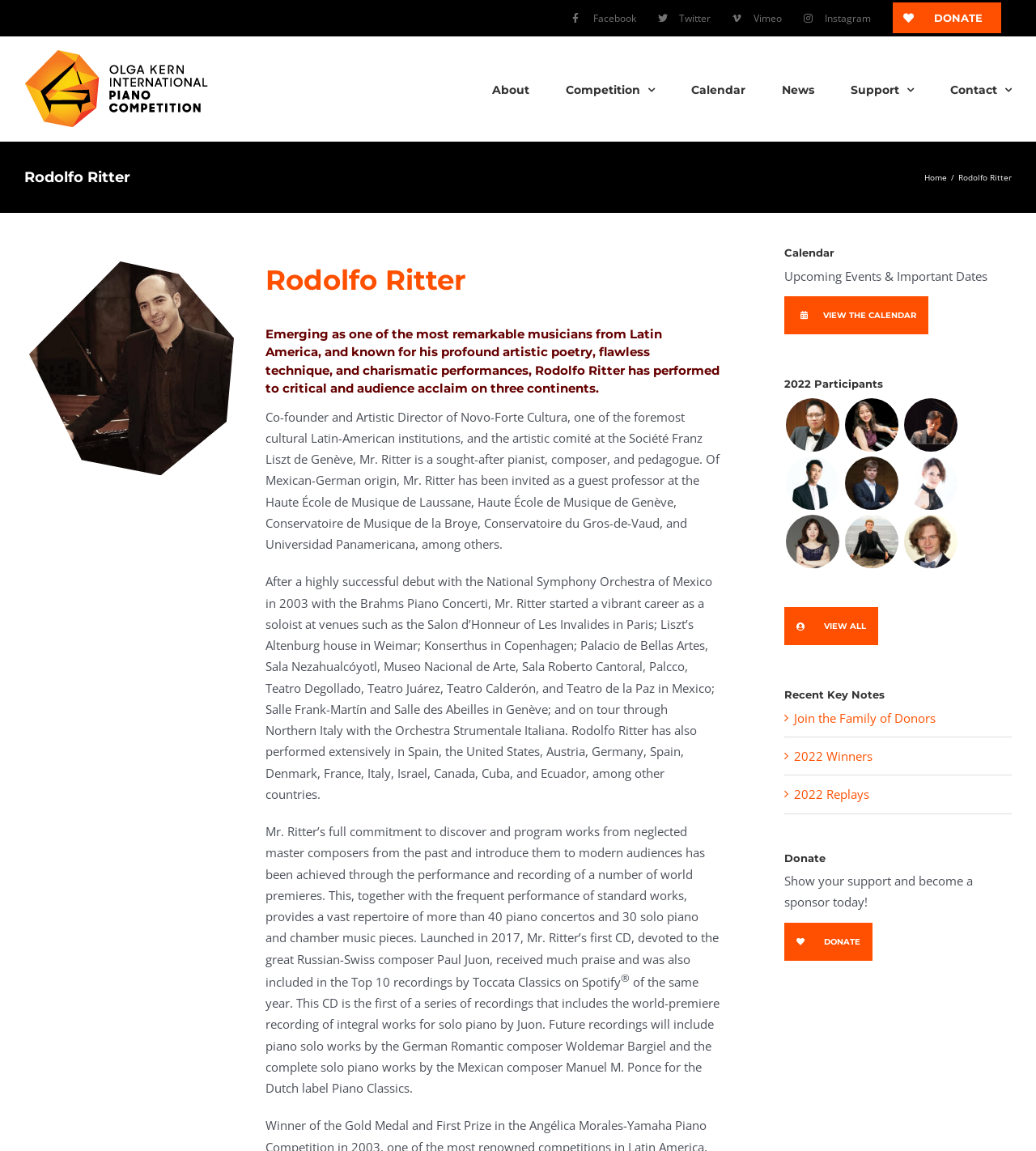Can you determine the bounding box coordinates of the area that needs to be clicked to fulfill the following instruction: "Donate to support the competition"?

[0.852, 0.0, 0.977, 0.031]